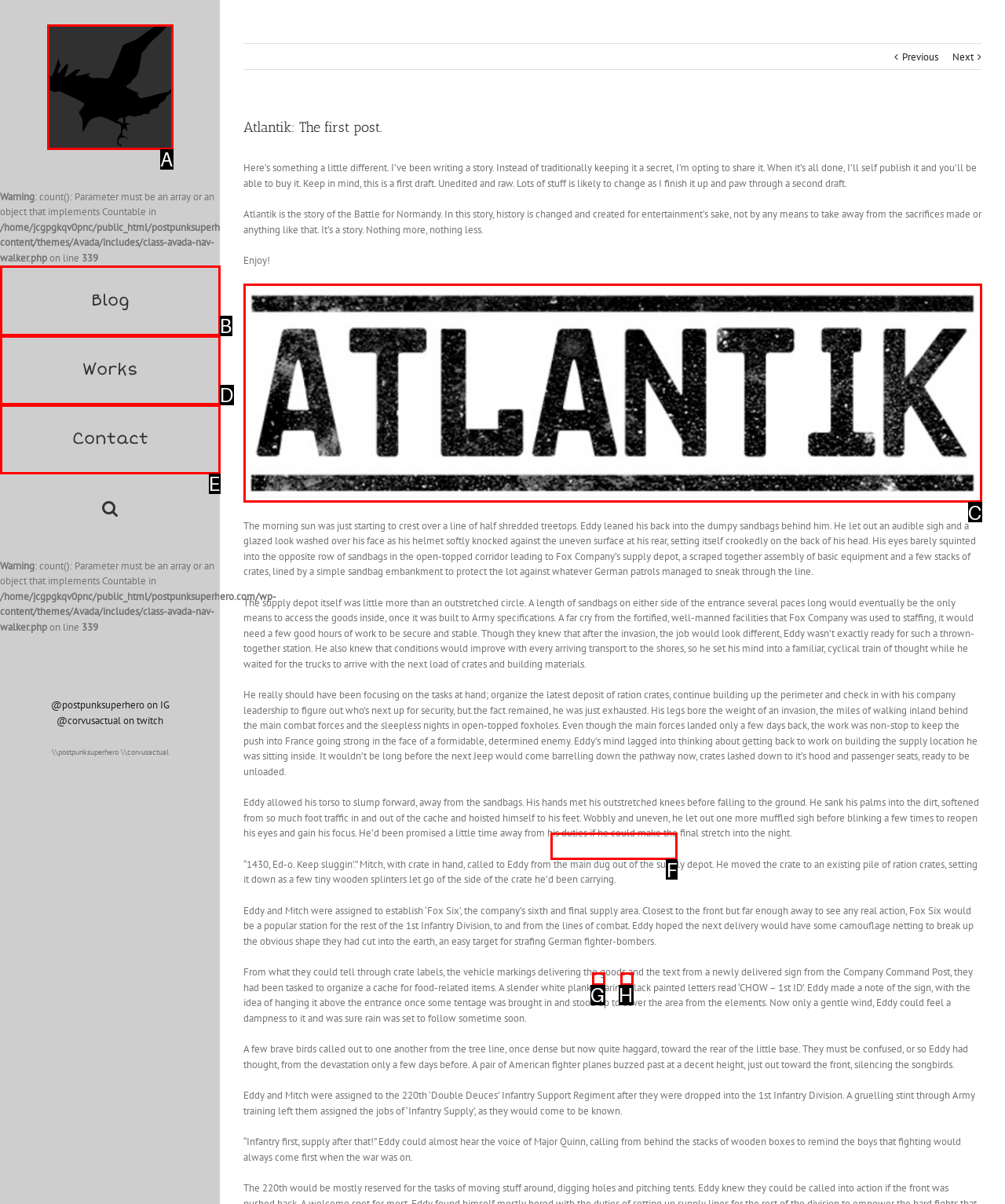Choose the HTML element to click for this instruction: Follow on Instagram Answer with the letter of the correct choice from the given options.

F